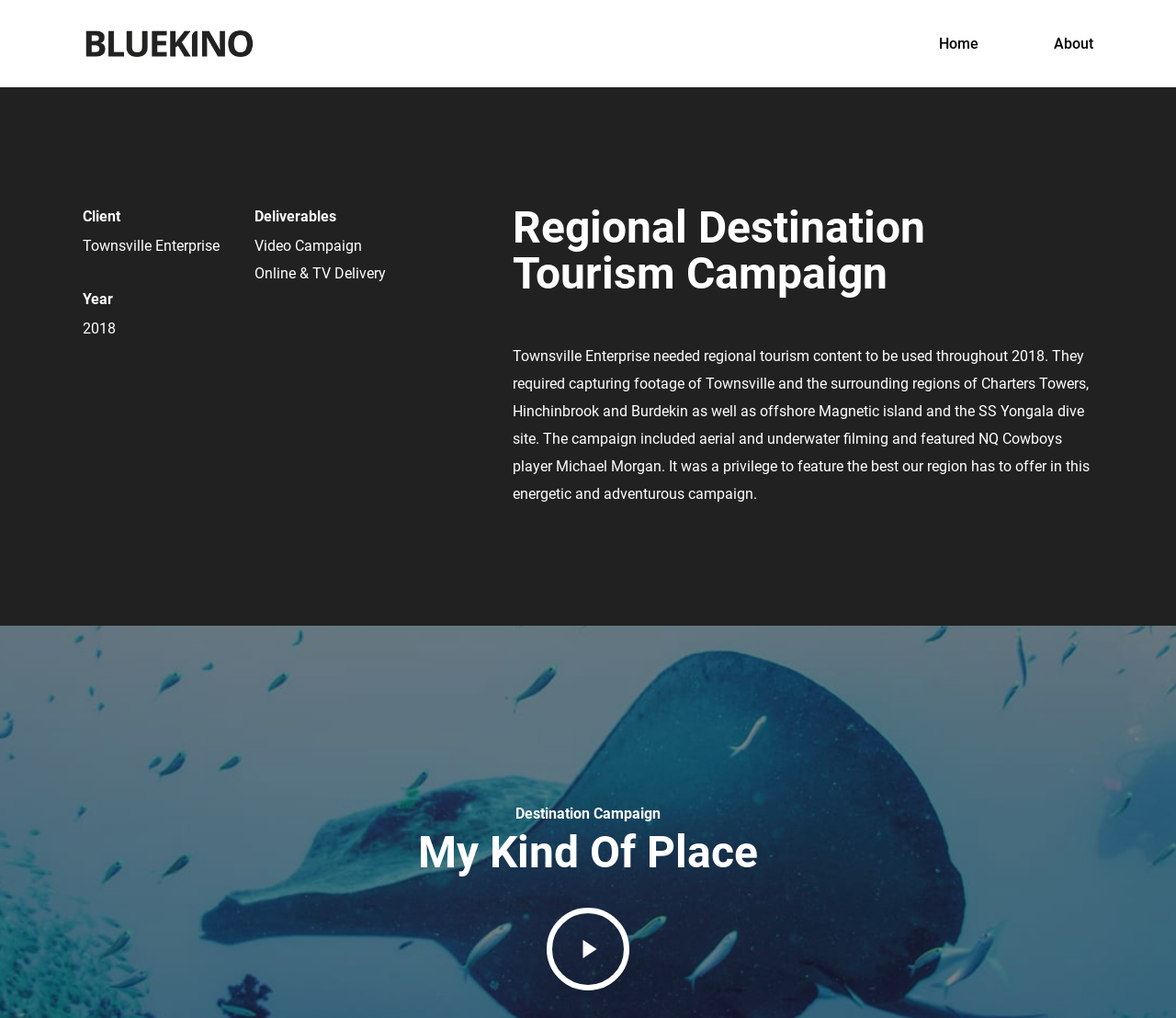Find the bounding box coordinates for the HTML element described in this sentence: "alt="Bluekino"". Provide the coordinates as four float numbers between 0 and 1, in the format [left, top, right, bottom].

[0.07, 0.027, 0.218, 0.059]